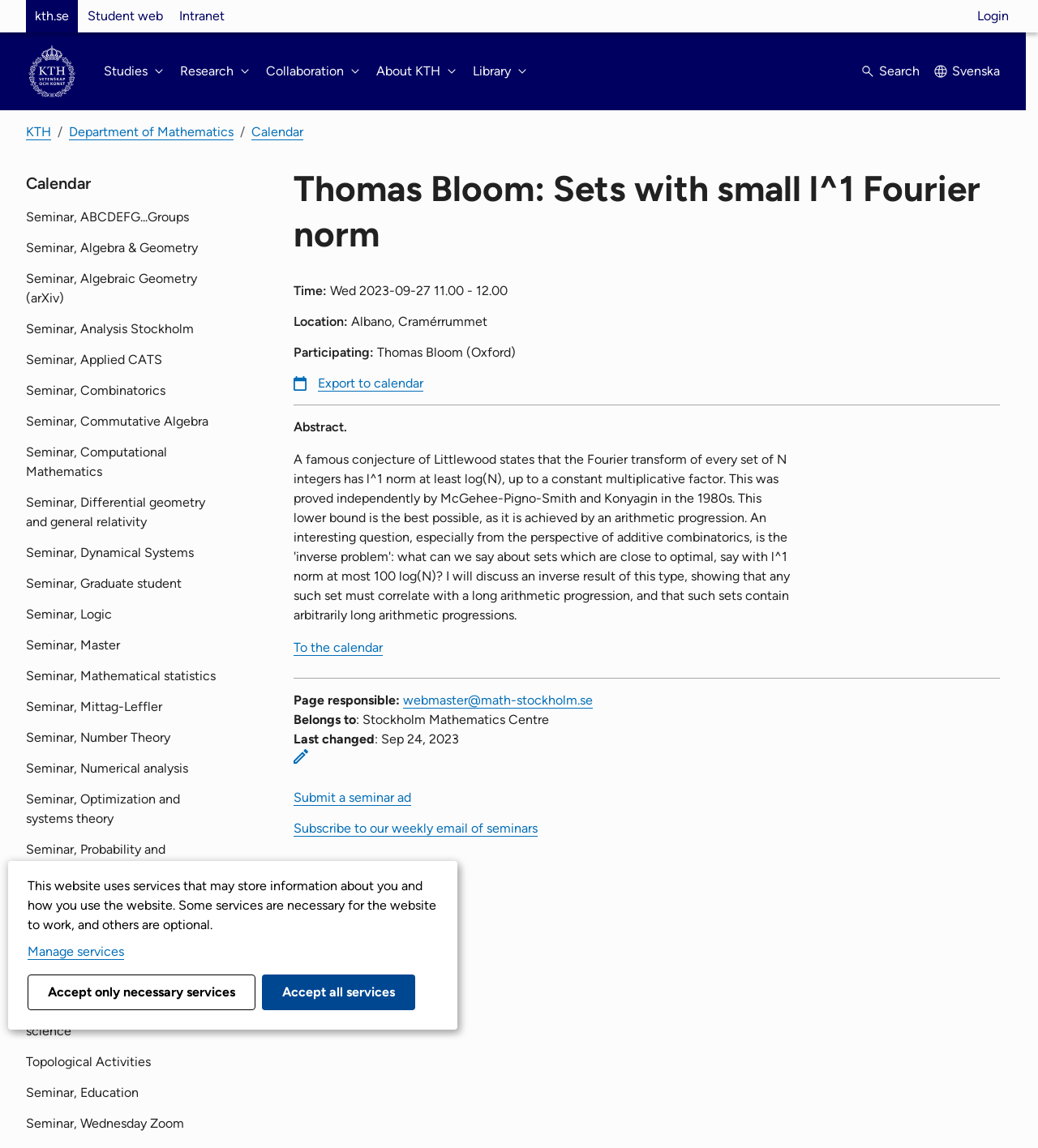What can be done with the seminar information?
Look at the webpage screenshot and answer the question with a detailed explanation.

I found the option to export the seminar information to a calendar by looking at the main content section of the webpage, where it says 'Export to calendar'. This option is provided as a link.